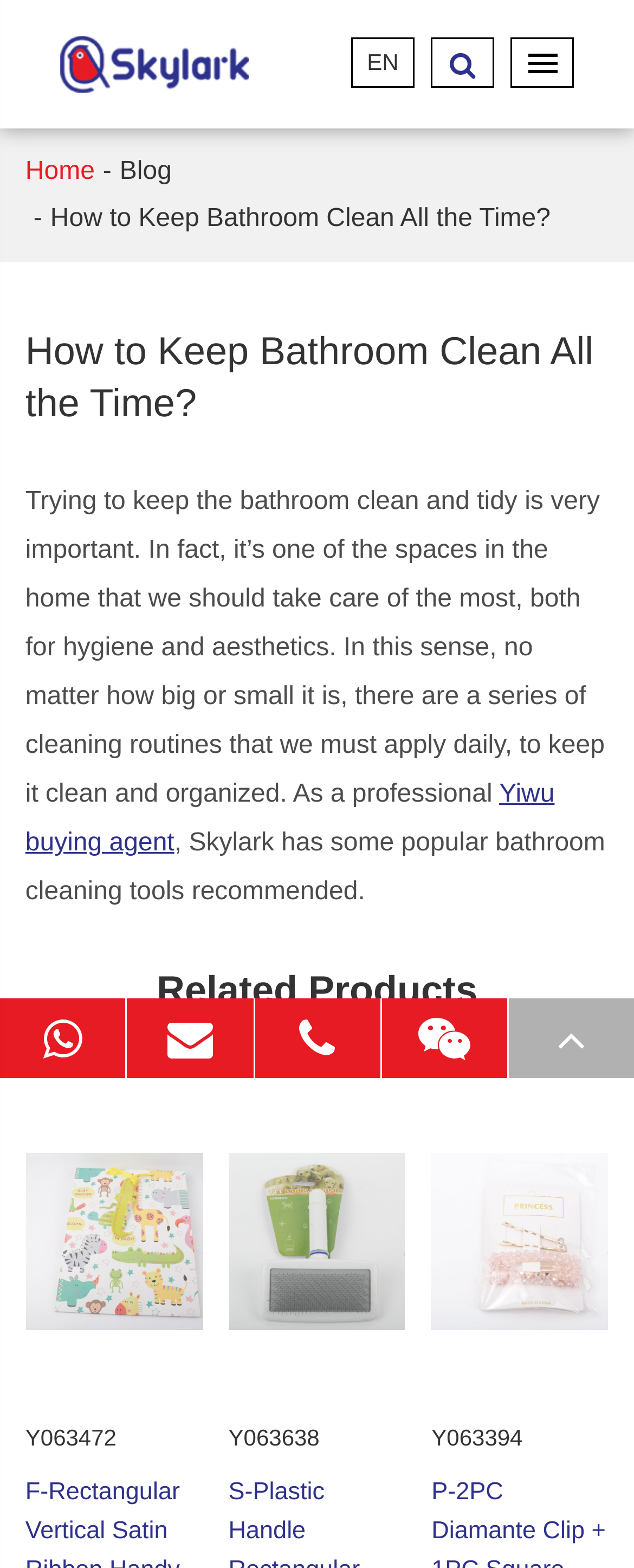Indicate the bounding box coordinates of the element that must be clicked to execute the instruction: "Go to the top of the page". The coordinates should be given as four float numbers between 0 and 1, i.e., [left, top, right, bottom].

[0.802, 0.637, 1.0, 0.688]